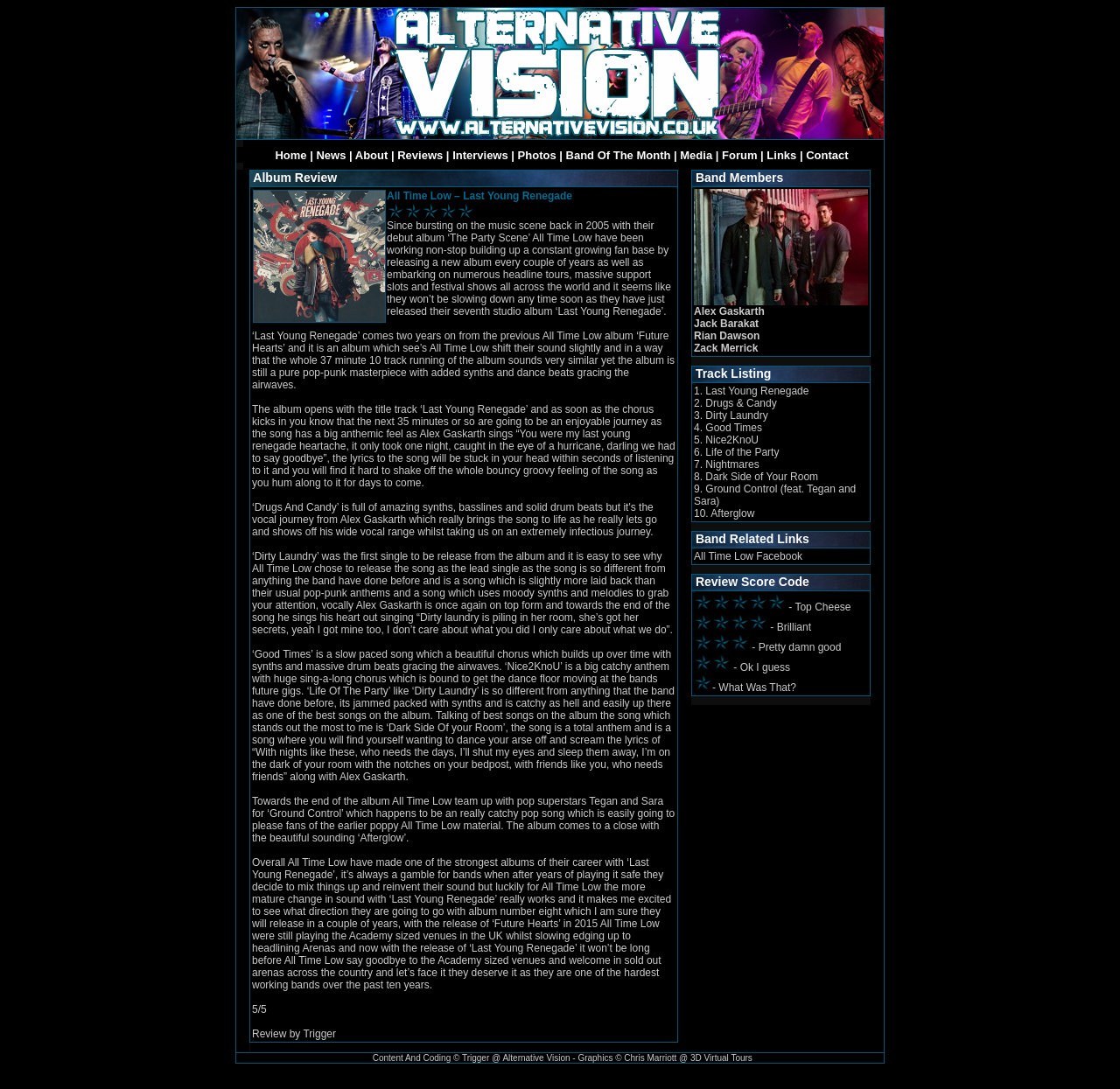What is the name of the band being reviewed?
Examine the webpage screenshot and provide an in-depth answer to the question.

The band being reviewed is mentioned in the title of the review, which is 'Album review of  All Time Low – Last Young Renegade'. Additionally, the review text mentions the band name multiple times, including in the sentence 'All Time Low have been working non-stop building up a constant growing fan base...'